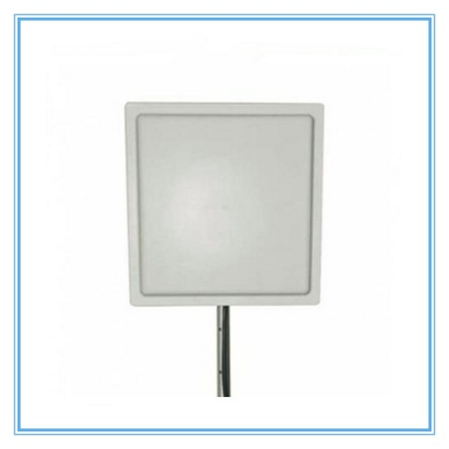Describe the image with as much detail as possible.

The image features a sleek and modern long-range RFID reader designed for robust applications. With a clean, rectangular shape, this device is mounted on a vertical pole for optimal placement in various environments. It is engineered for a range of up to 20 meters and utilizes a TCP/IP interface for seamless connectivity. This RFID reader is suitable for a multitude of uses, including vehicle management, logistical operations, and industrial monitoring, offering reliable performance in challenging conditions. Its design reflects a focus on efficiency and practicality, making it an ideal solution for businesses seeking to enhance their RFID capabilities.